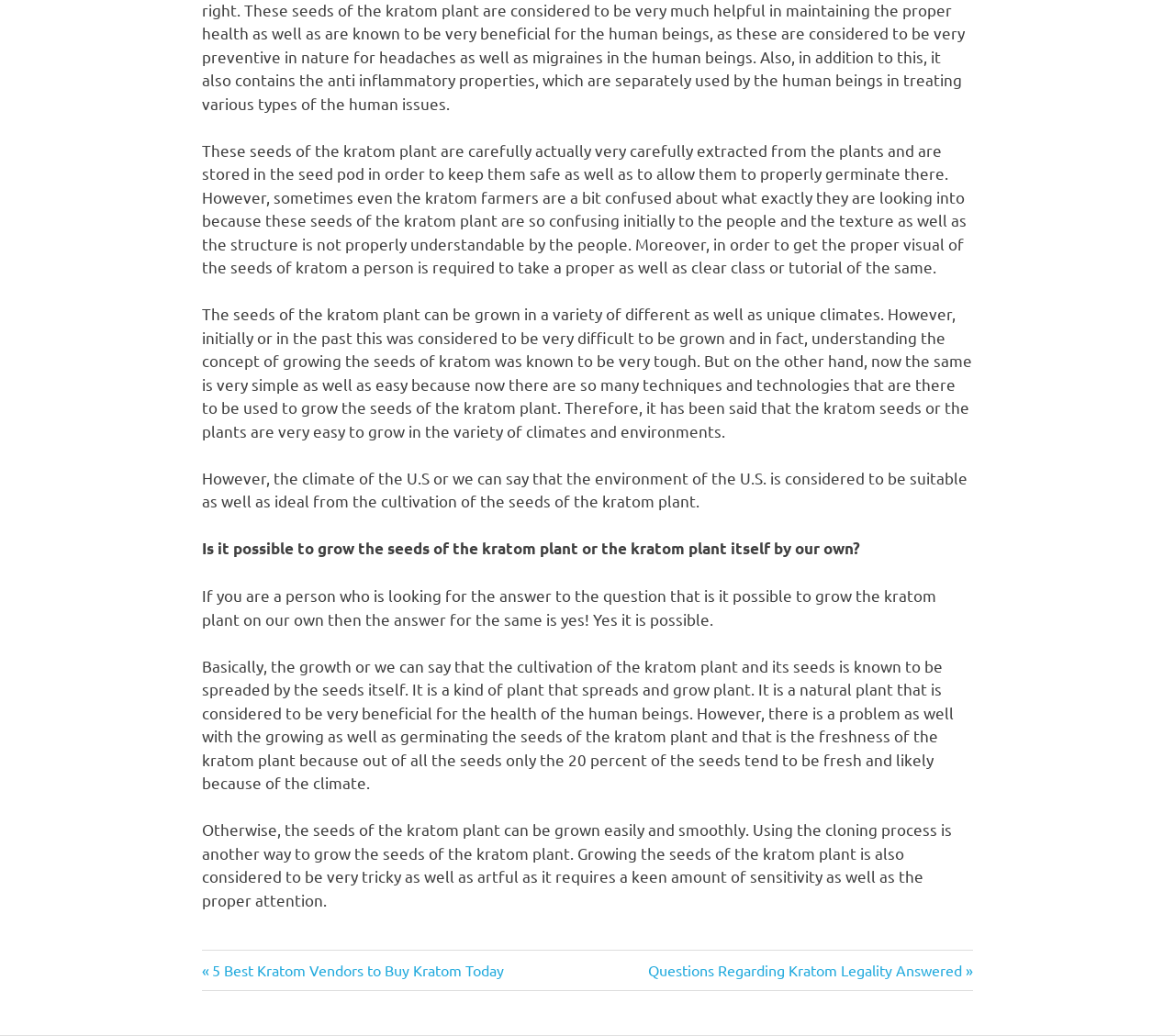What percentage of kratom seeds tend to be fresh?
Give a detailed and exhaustive answer to the question.

As mentioned in one of the static text elements, out of all the seeds of the kratom plant, only 20 percent tend to be fresh and likely to germinate.